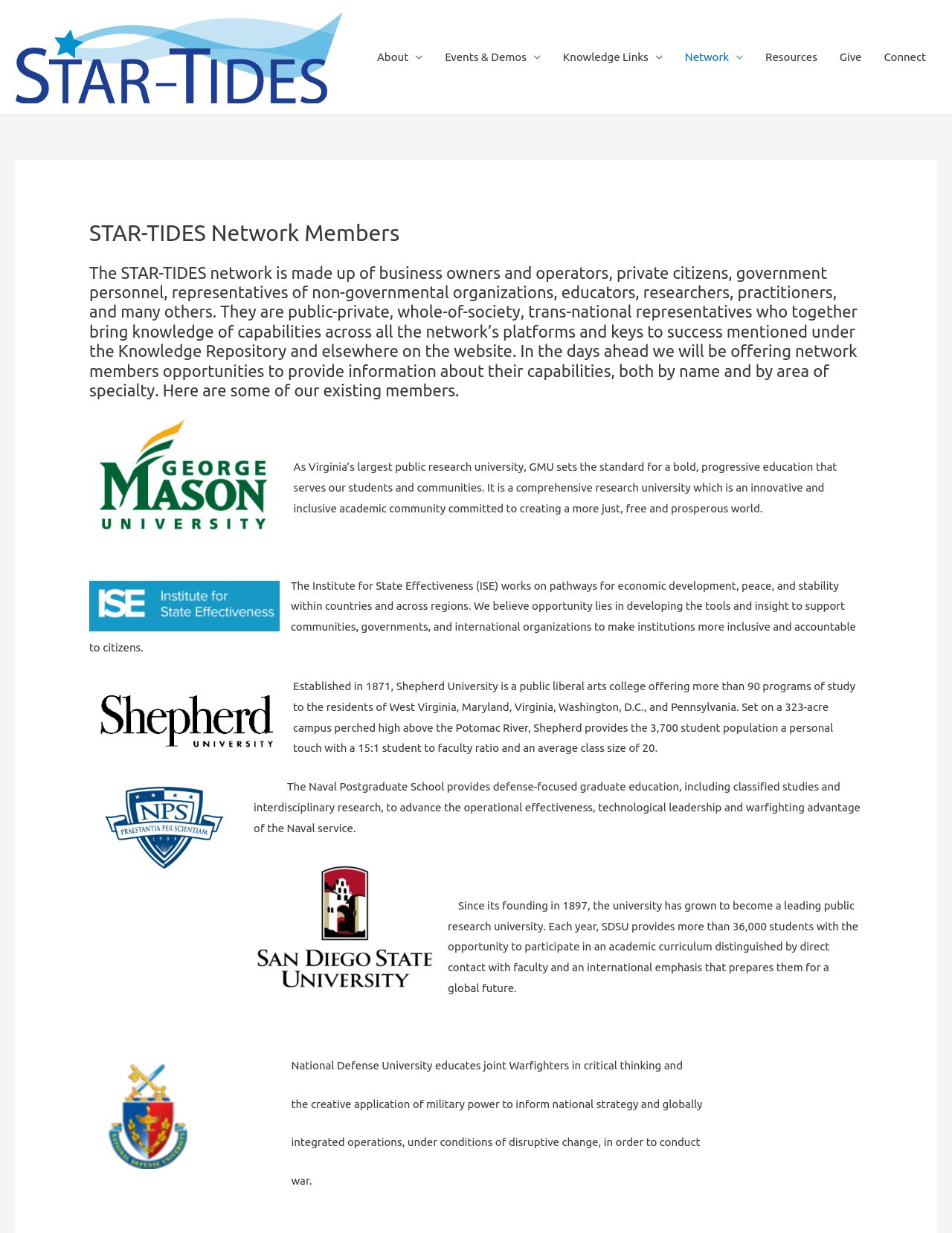Using the description "Knowledge Links", locate and provide the bounding box of the UI element.

[0.58, 0.0, 0.708, 0.093]